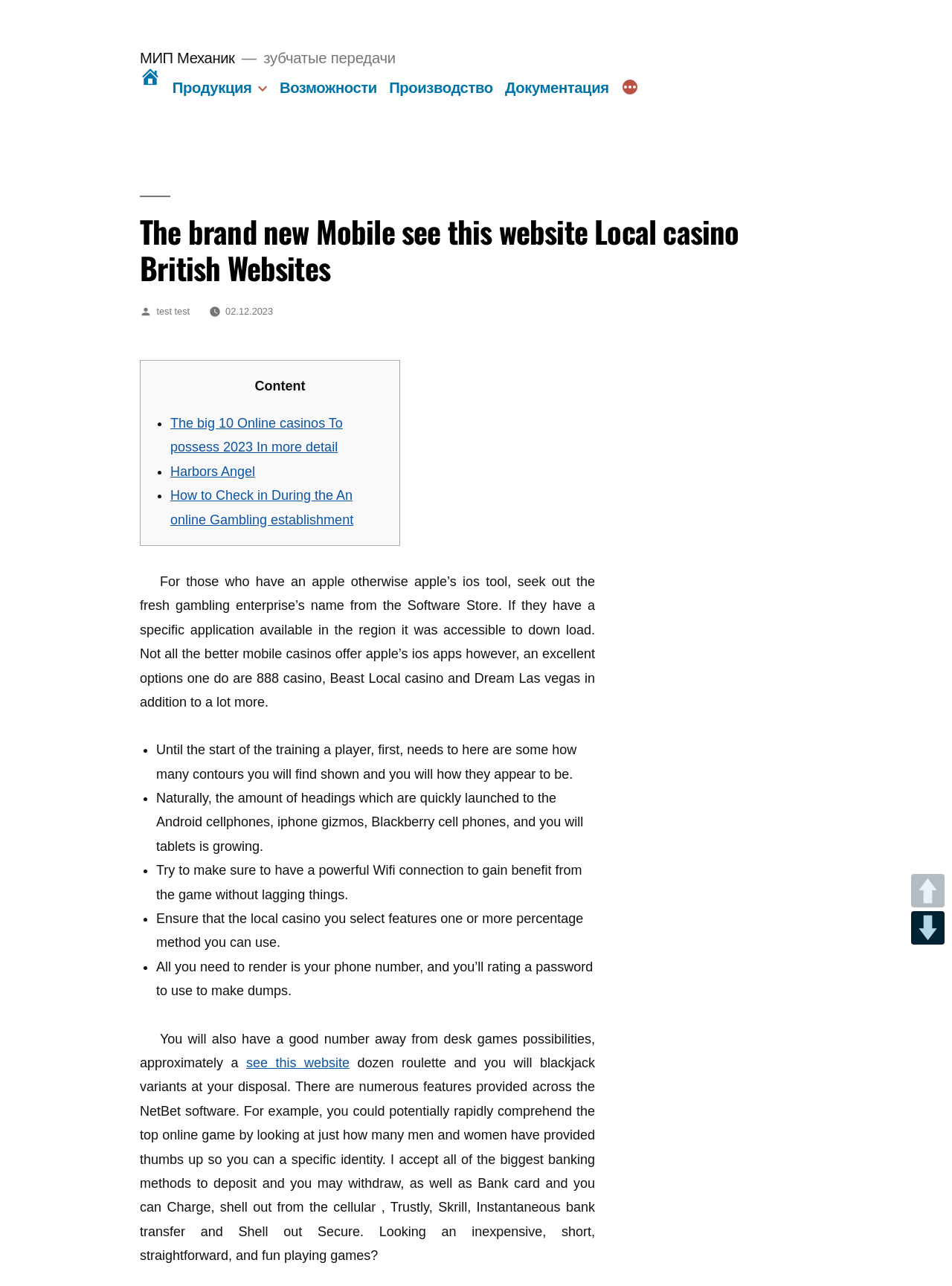Explain the webpage's layout and main content in detail.

This webpage appears to be a blog or article about mobile casinos, specifically focusing on British websites. At the top, there is a navigation menu with links to "Главная" (Home), "Продукция" (Products), "Возможности" (Features), "Производство" (Manufacturing), and "Документация" (Documentation). Below the navigation menu, there is a header section with a title "The brand new Mobile see this website Local casino British Websites" and two links, "test test" and "02.12.2023", which seems to be a date.

The main content of the webpage is divided into sections. The first section appears to be a list of online casinos, with links to "The big 10 Online casinos To possess 2023 In more detail", "Harbors Angel", and "How to Check in During the An online Gambling establishment". Each list item is preceded by a bullet point.

The next section provides information on how to access mobile casinos on Apple or iOS devices, with a paragraph of text explaining the process. This is followed by another section with several bullet points, each containing a tip or recommendation for playing mobile casinos, such as ensuring a strong Wi-Fi connection and checking the payment methods available.

Further down the page, there is a section that appears to be promoting a specific online casino, NetBet, with a link to "see this website". The text describes the features and benefits of NetBet, including a variety of table games and banking methods.

At the very bottom of the page, there are two buttons, "UP" and "DOWN", which may be used for scrolling or navigating the page.

Overall, the webpage seems to be providing information and resources for individuals interested in mobile casinos, particularly those based in the UK.